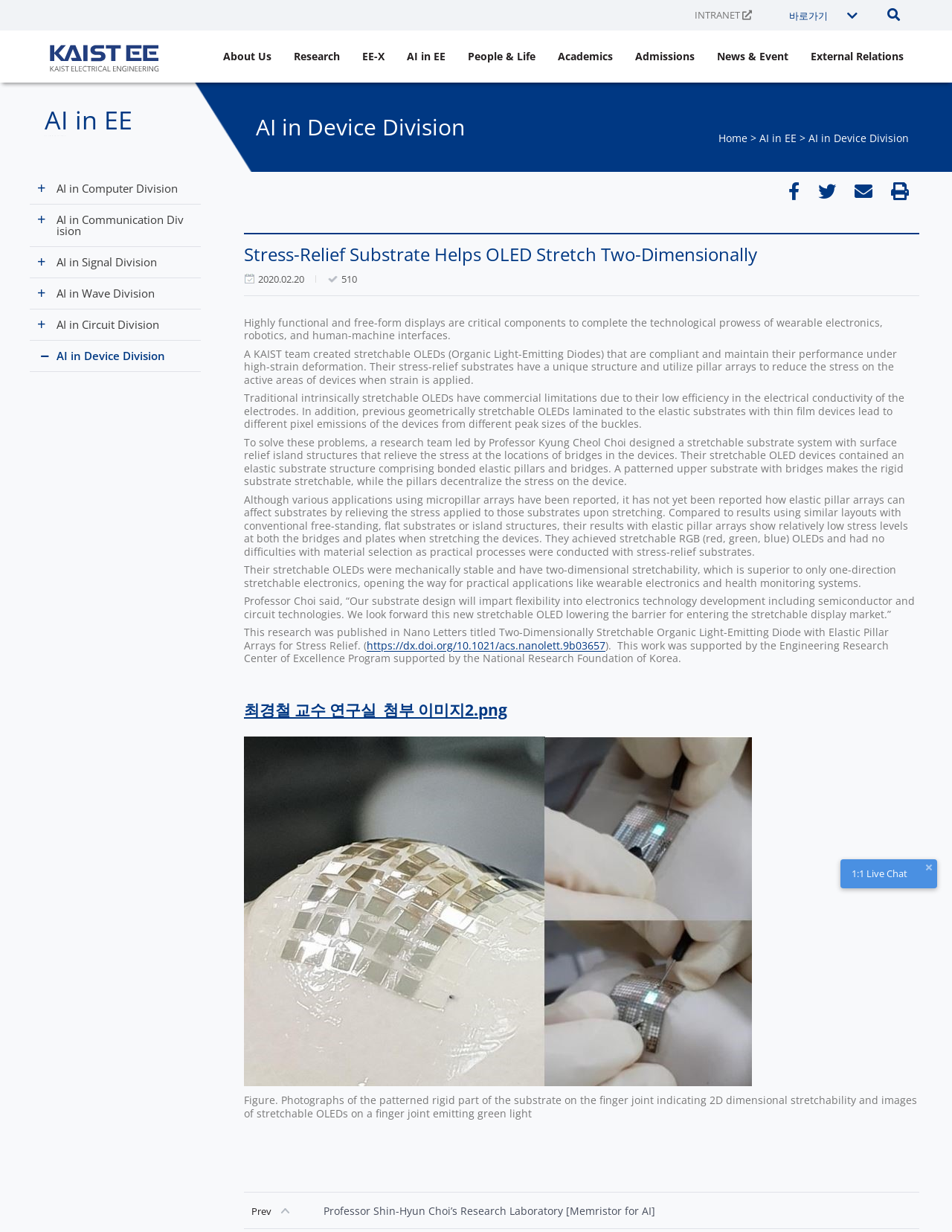Indicate the bounding box coordinates of the element that must be clicked to execute the instruction: "Click on the 'Stress-Relief Substrate Helps OLED Stretch Two-Dimensionally' heading". The coordinates should be given as four float numbers between 0 and 1, i.e., [left, top, right, bottom].

[0.256, 0.199, 0.966, 0.214]